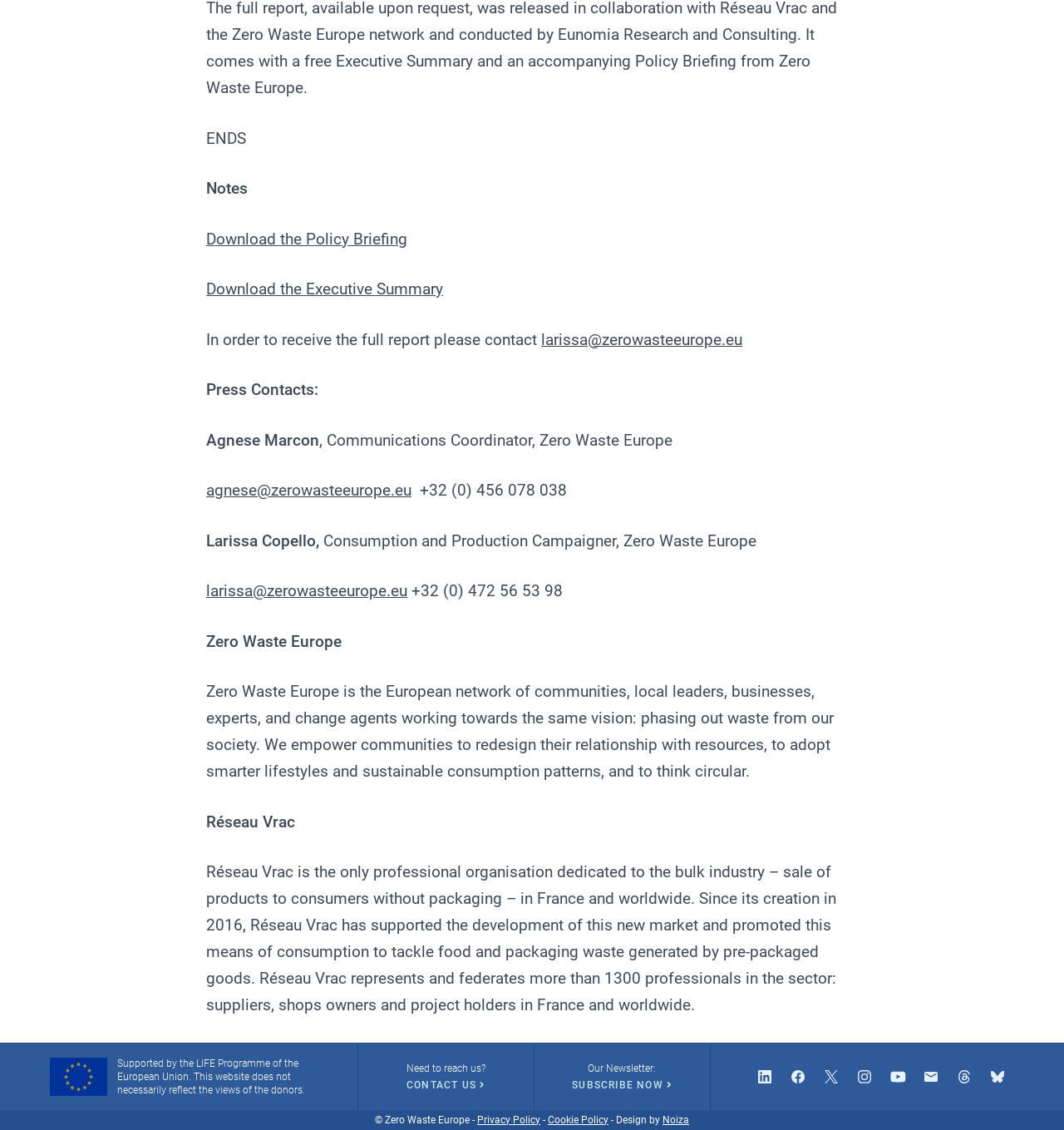Please mark the bounding box coordinates of the area that should be clicked to carry out the instruction: "View Press Contacts".

[0.194, 0.336, 0.299, 0.353]